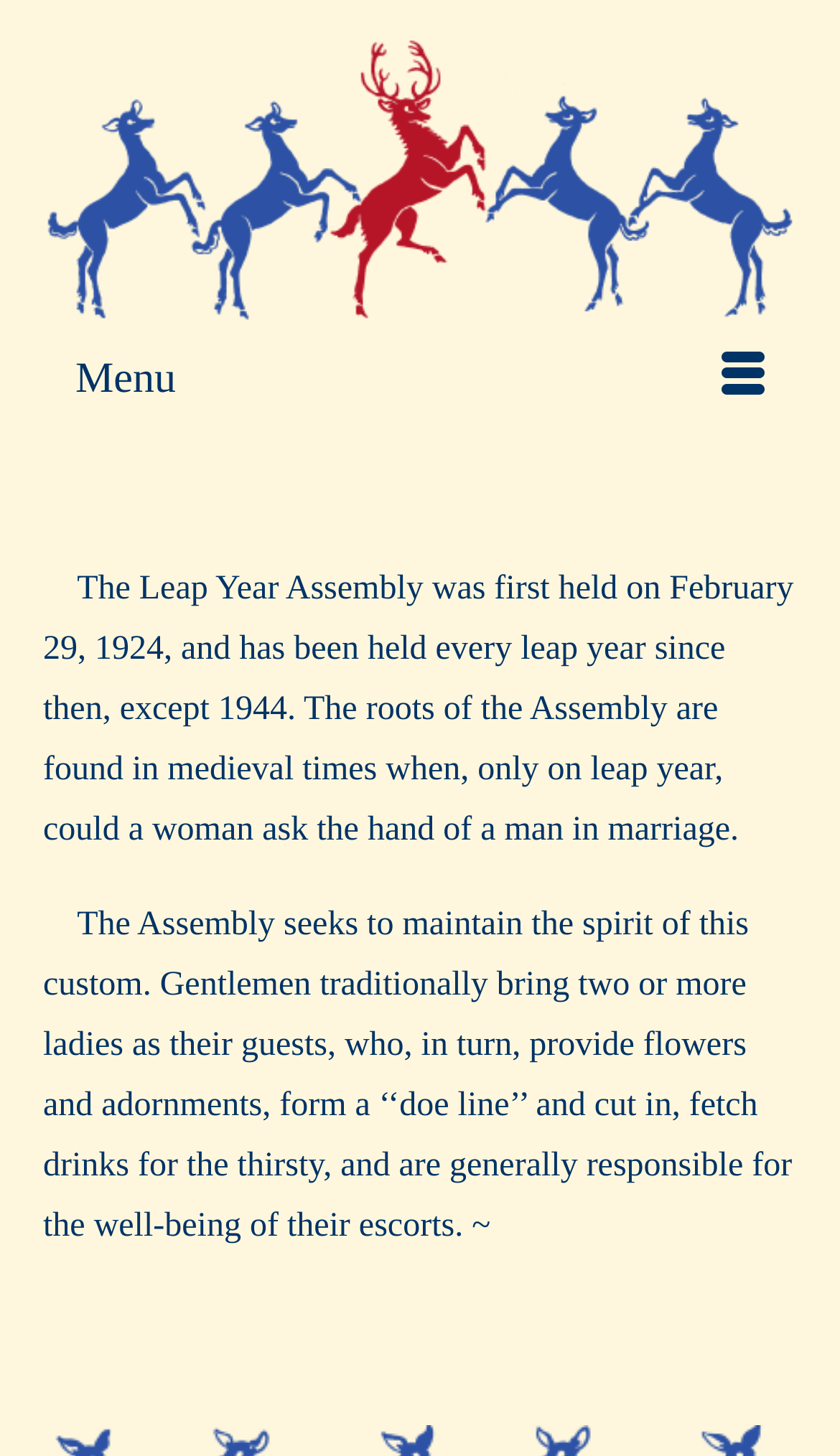How often is the Leap Year Assembly held?
Look at the screenshot and give a one-word or phrase answer.

Every leap year